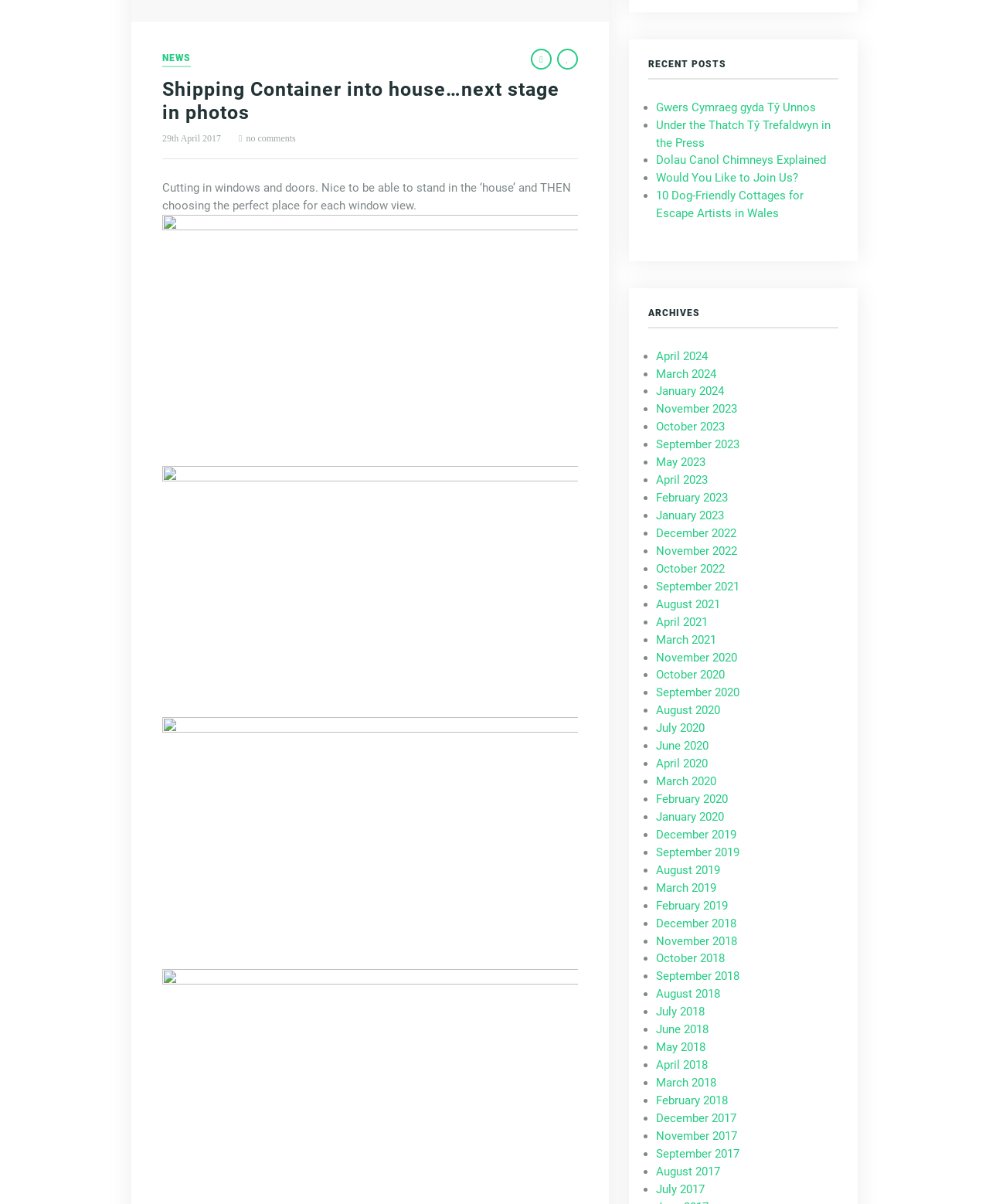Mark the bounding box of the element that matches the following description: "News".

[0.164, 0.044, 0.193, 0.056]